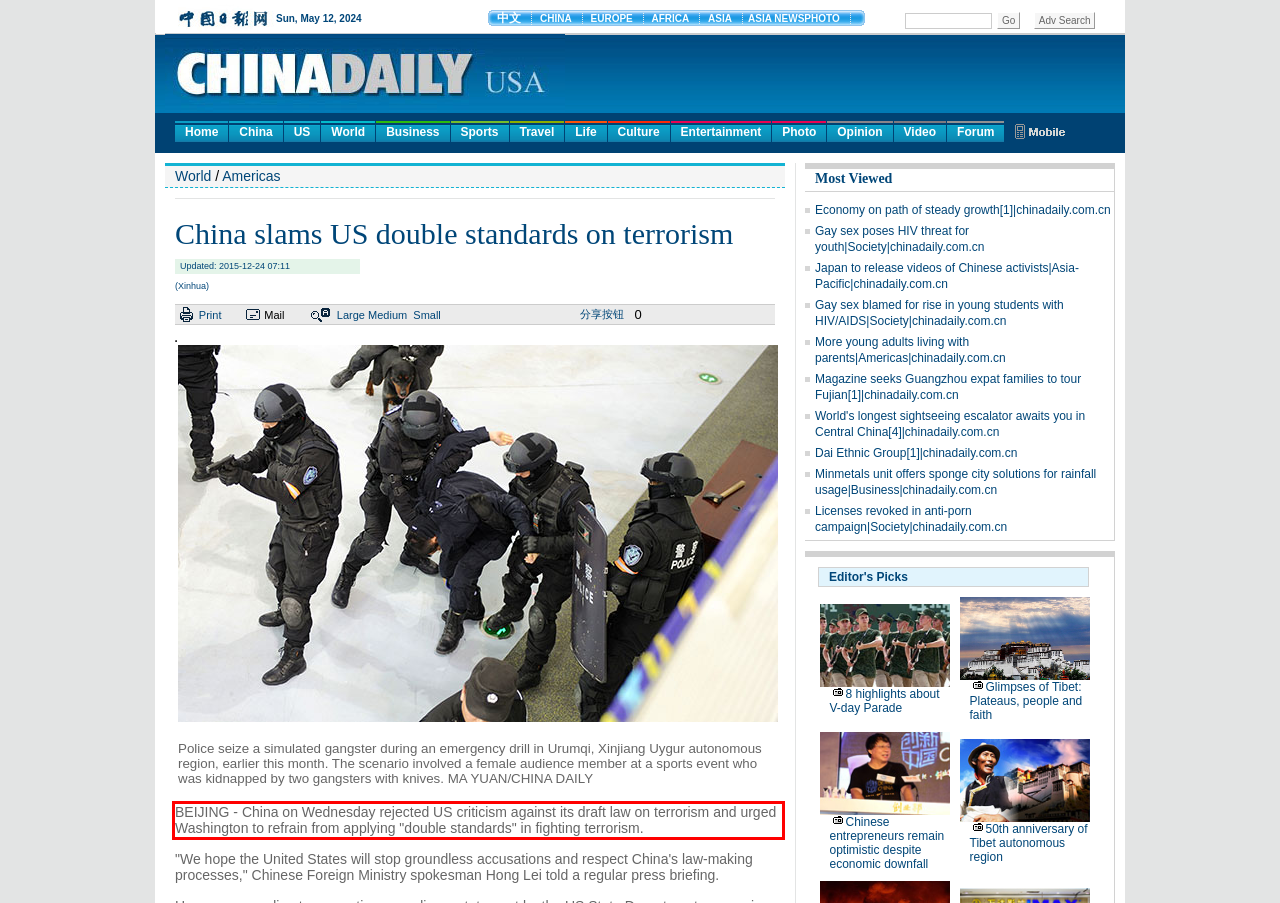Please analyze the screenshot of a webpage and extract the text content within the red bounding box using OCR.

BEIJING - China on Wednesday rejected US criticism against its draft law on terrorism and urged Washington to refrain from applying "double standards" in fighting terrorism.